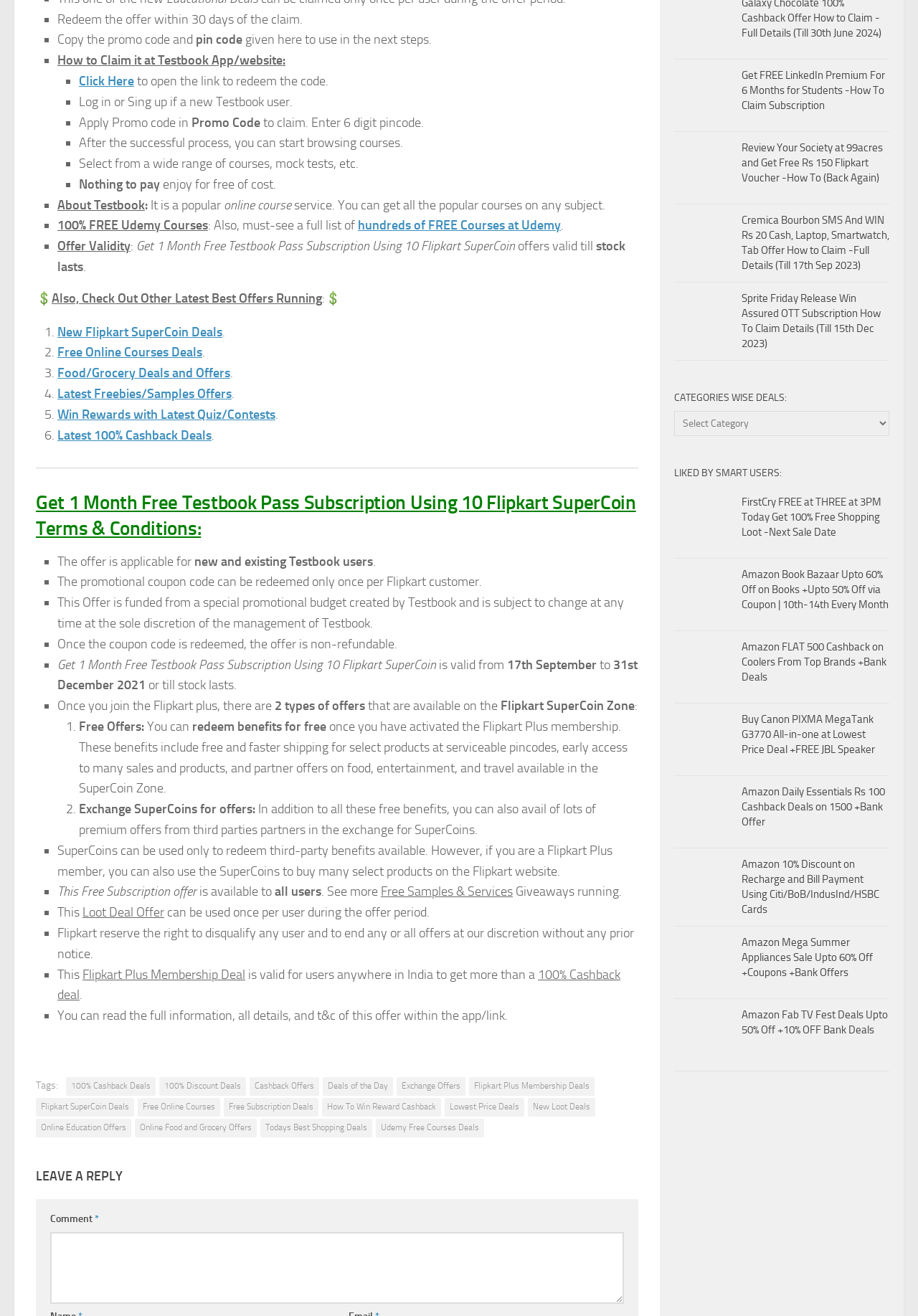Can you determine the bounding box coordinates of the area that needs to be clicked to fulfill the following instruction: "Click 'New Flipkart SuperCoin Deals'"?

[0.062, 0.246, 0.242, 0.258]